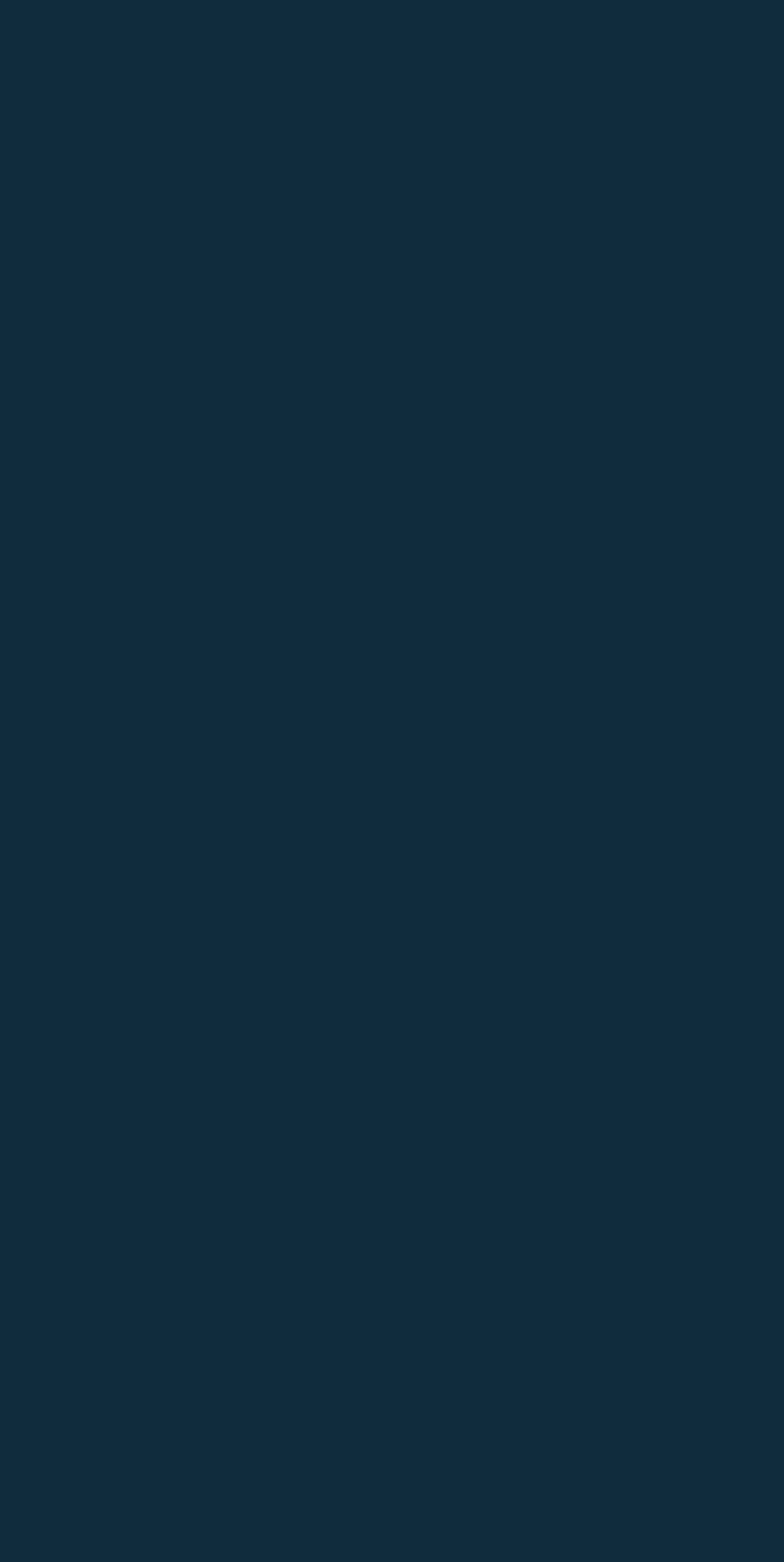Please give a concise answer to this question using a single word or phrase: 
What is the last link under the 'Information' heading?

Cookie Settings